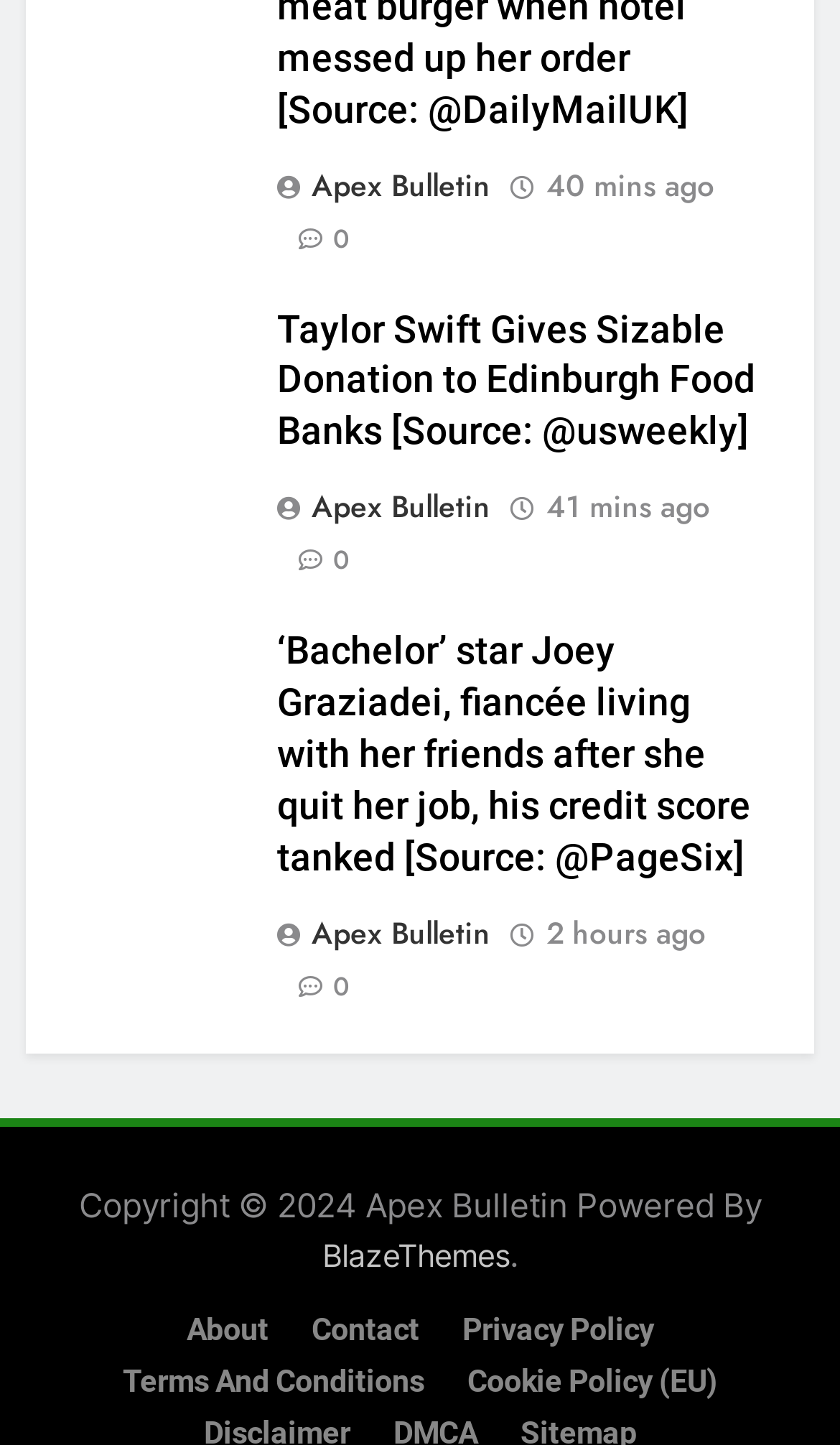Find the bounding box coordinates of the element's region that should be clicked in order to follow the given instruction: "Check the latest news from Apex Bulletin". The coordinates should consist of four float numbers between 0 and 1, i.e., [left, top, right, bottom].

[0.329, 0.113, 0.601, 0.142]